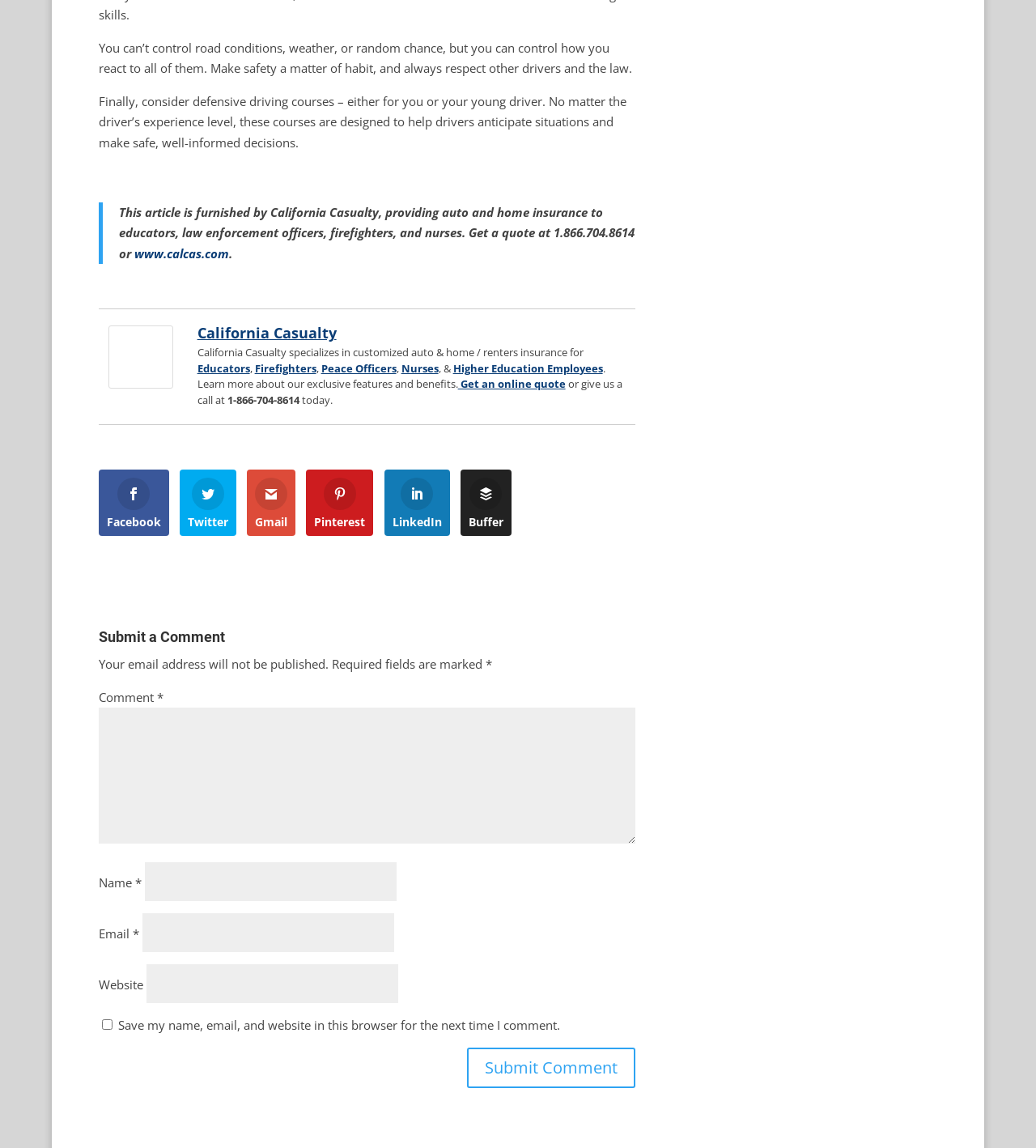Using the description: "Advertise", determine the UI element's bounding box coordinates. Ensure the coordinates are in the format of four float numbers between 0 and 1, i.e., [left, top, right, bottom].

None